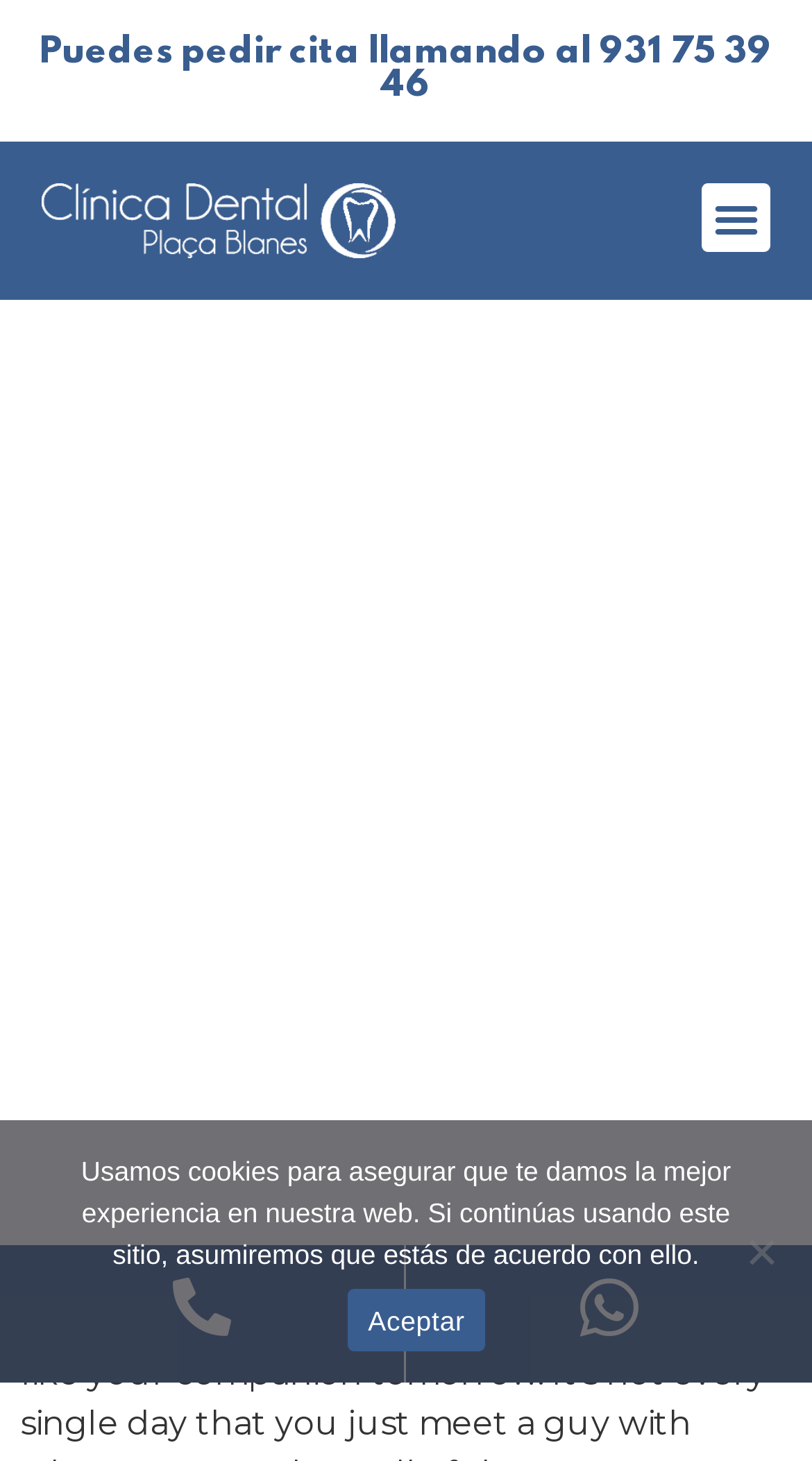Use a single word or phrase to respond to the question:
What is the text of the cookie notice?

Usamos cookies...